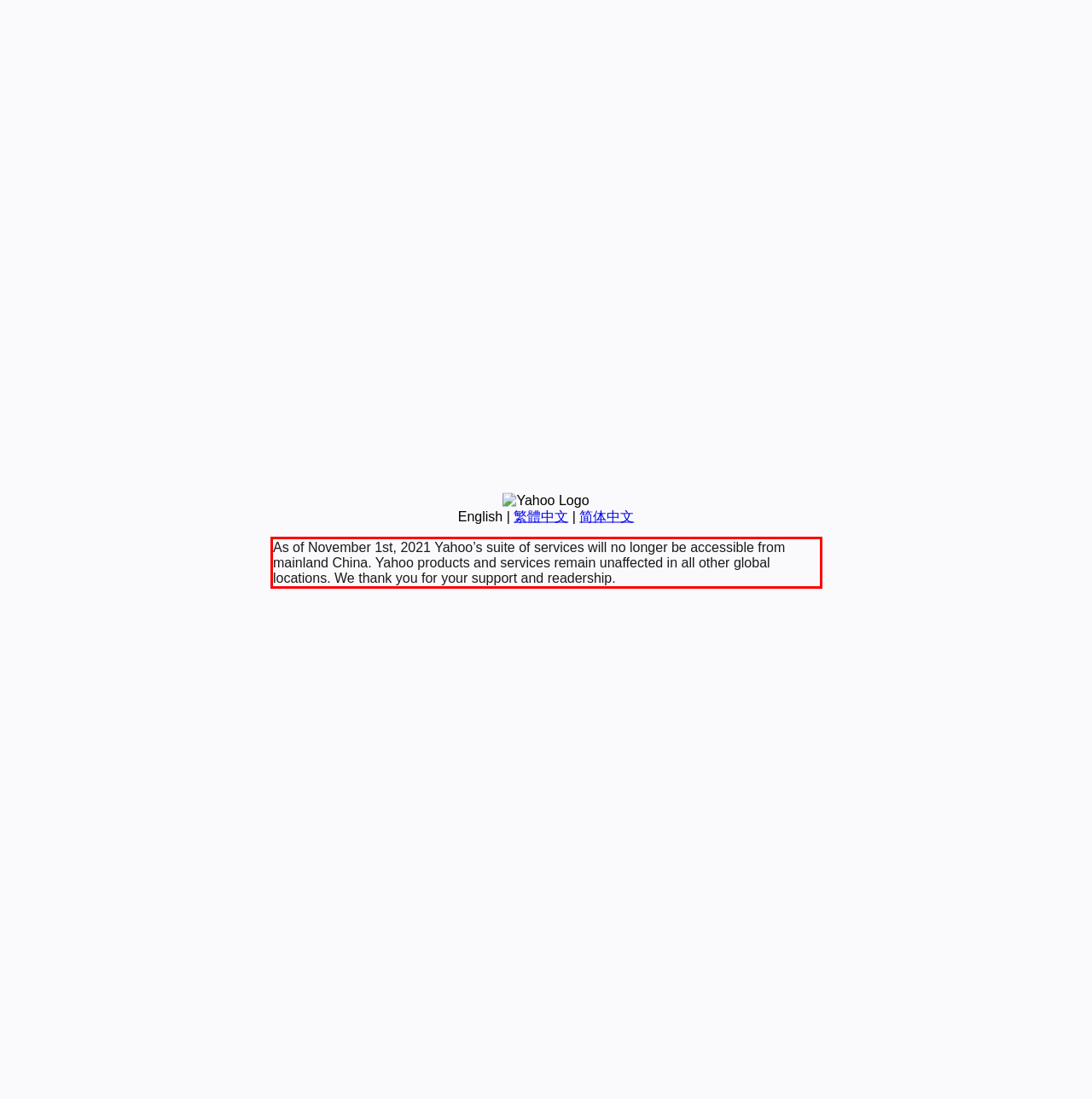Using the provided webpage screenshot, recognize the text content in the area marked by the red bounding box.

As of November 1st, 2021 Yahoo’s suite of services will no longer be accessible from mainland China. Yahoo products and services remain unaffected in all other global locations. We thank you for your support and readership.